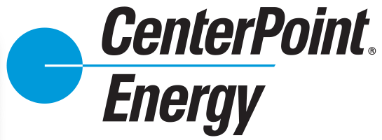What is the font style of the text 'CenterPoint Energy'?
From the image, respond using a single word or phrase.

Bold, black